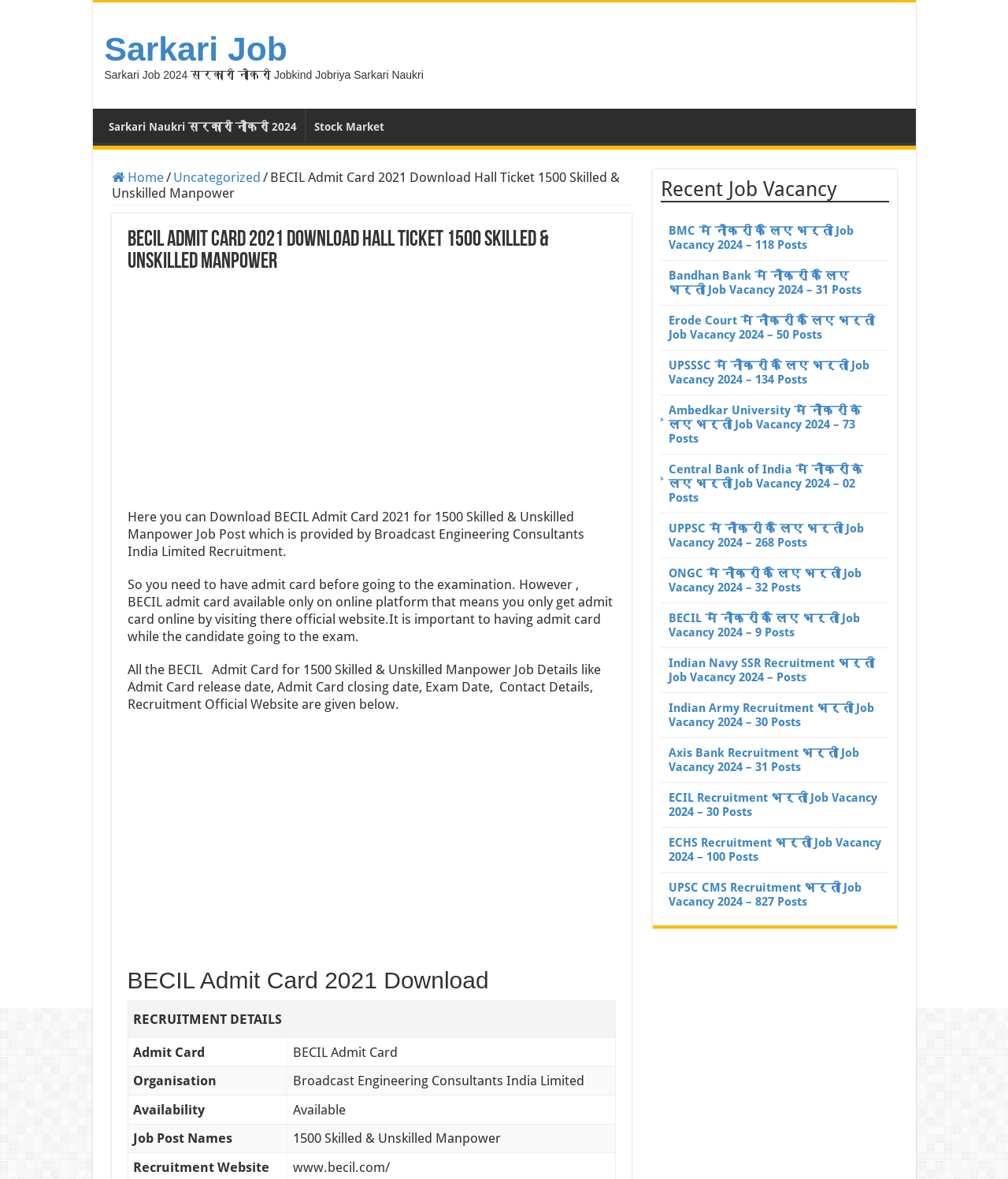Pinpoint the bounding box coordinates of the element you need to click to execute the following instruction: "Click on the 'Sarkari Job' link". The bounding box should be represented by four float numbers between 0 and 1, in the format [left, top, right, bottom].

[0.104, 0.025, 0.285, 0.057]